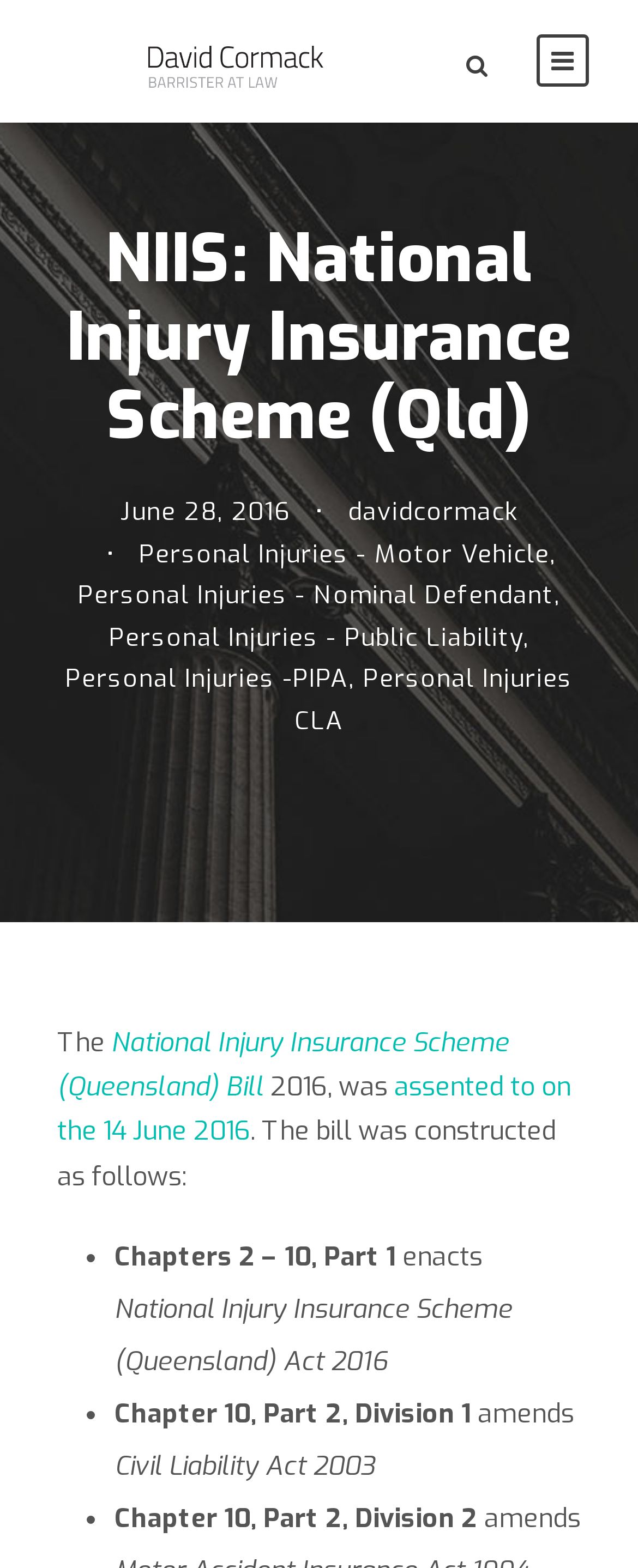Find the bounding box coordinates of the area to click in order to follow the instruction: "Click on the link to National Injury Insurance Scheme (Queensland) Bill 2016".

[0.09, 0.654, 0.797, 0.704]